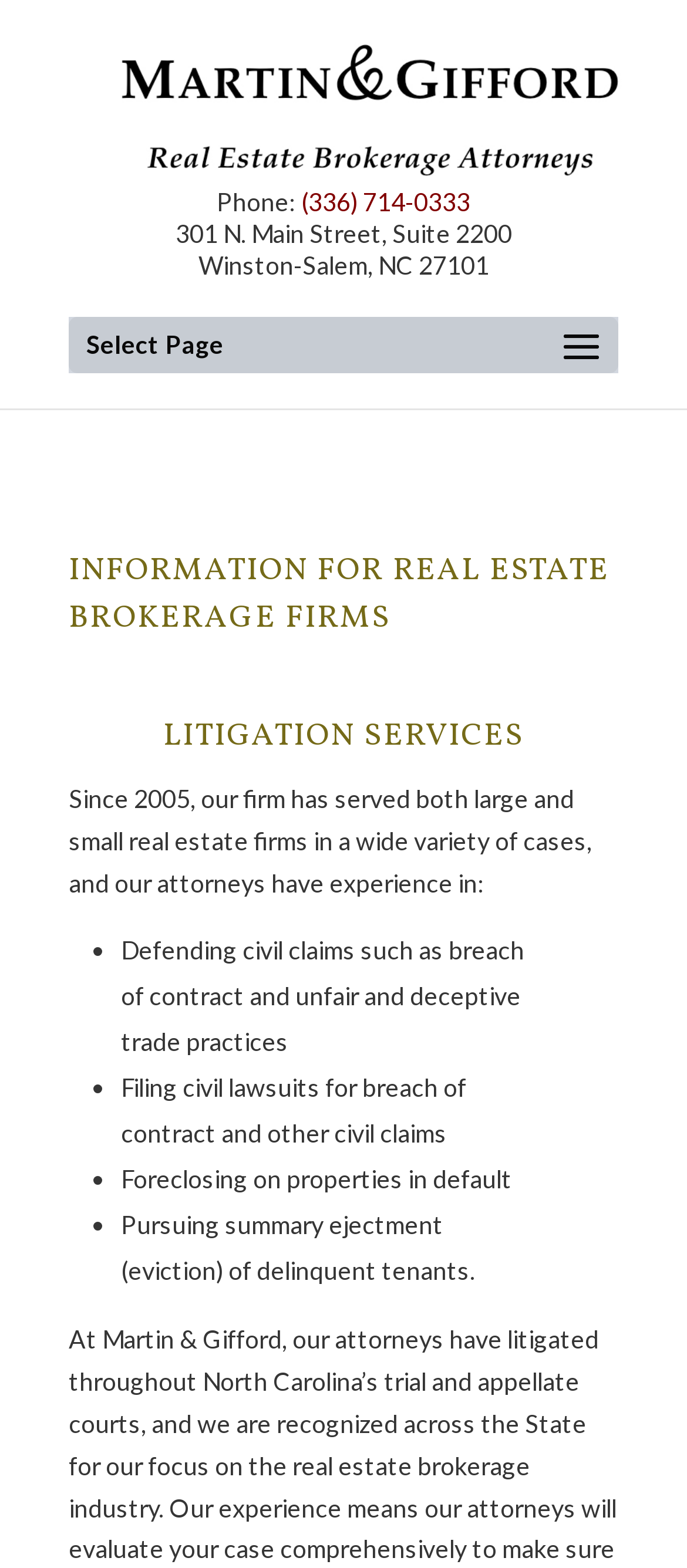What type of cases do the attorneys at Martin & Gifford, PLLC have experience in?
Give a one-word or short phrase answer based on the image.

Civil claims and lawsuits